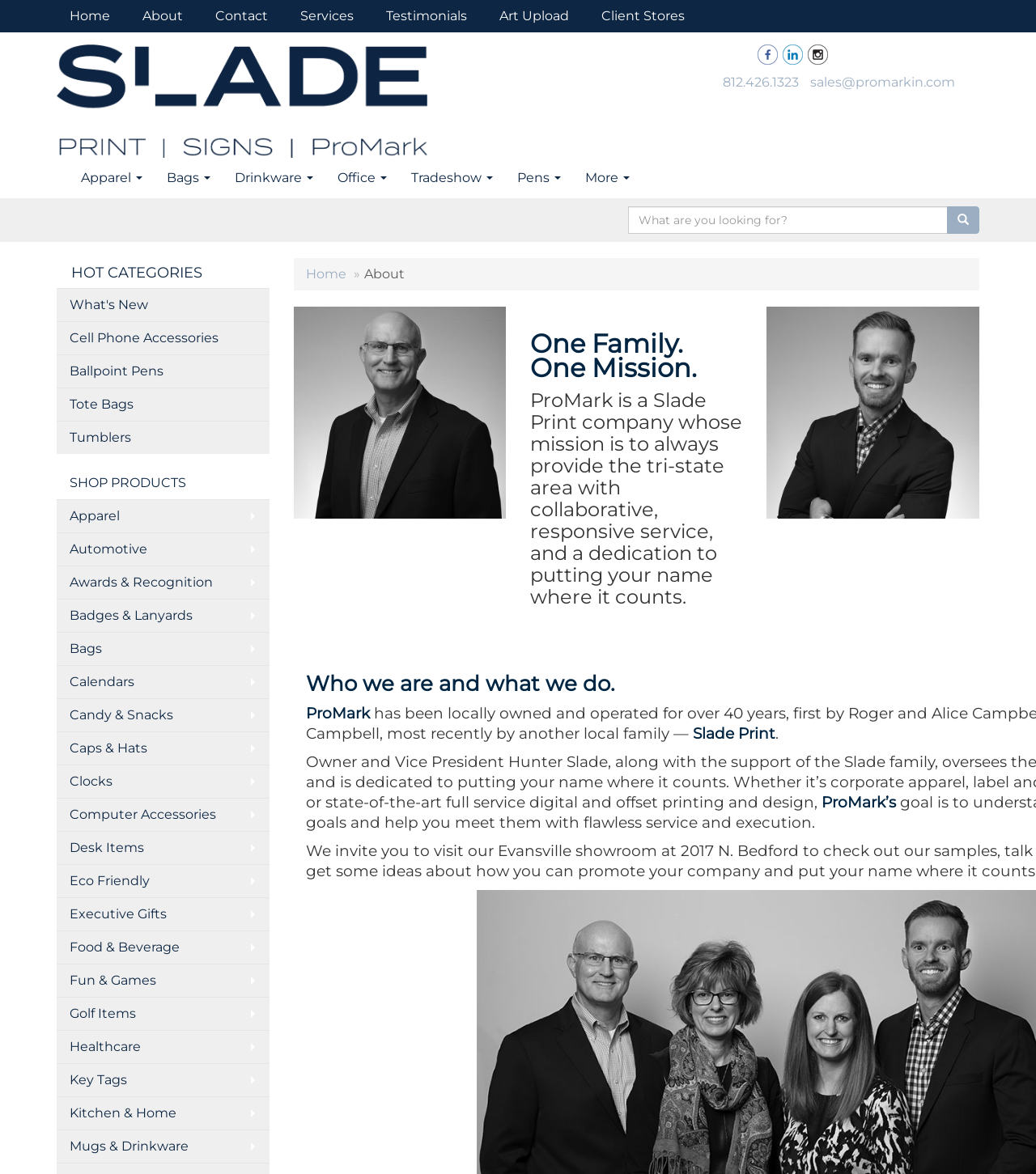What is the company name?
Give a detailed and exhaustive answer to the question.

The company name is ProMark, which is evident from the logo at the top left corner of the webpage and the text 'ProMark | Apparel + Labels + Promo: About' at the top of the page.